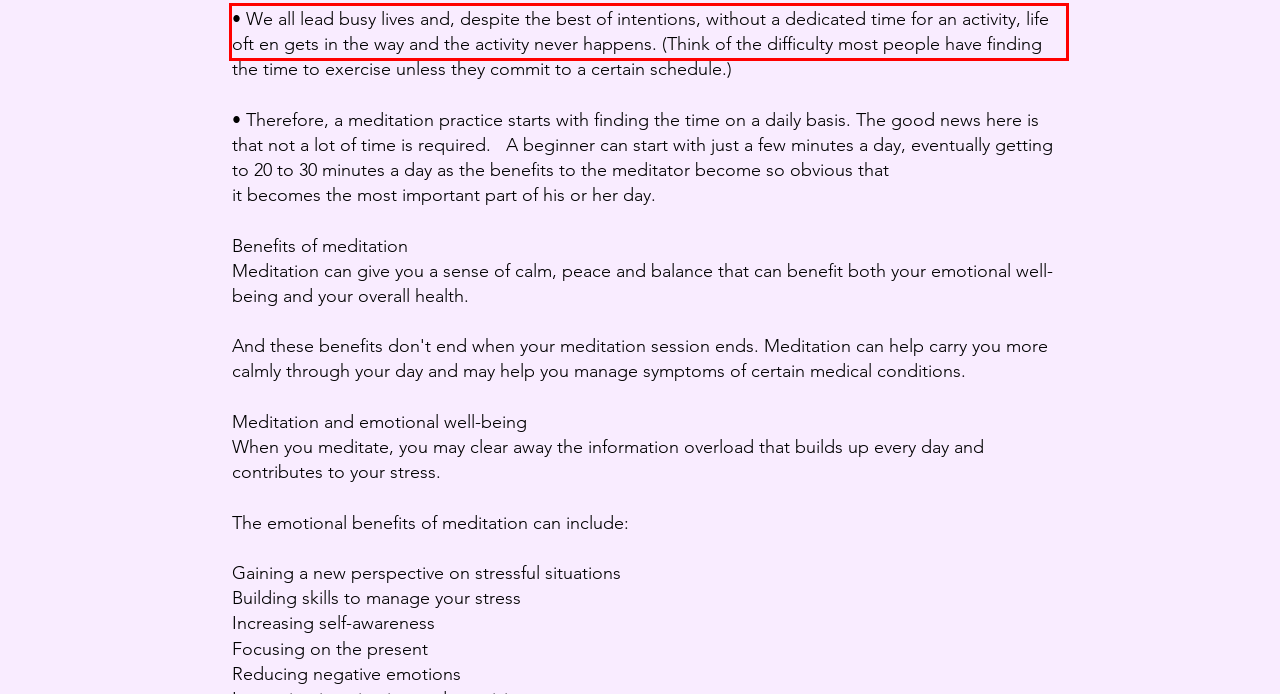Using the provided screenshot of a webpage, recognize the text inside the red rectangle bounding box by performing OCR.

• We all lead busy lives and, despite the best of intentions, without a dedicated time for an activity, life oft en gets in the way and the activity never happens. (Think of the difficulty most people have finding